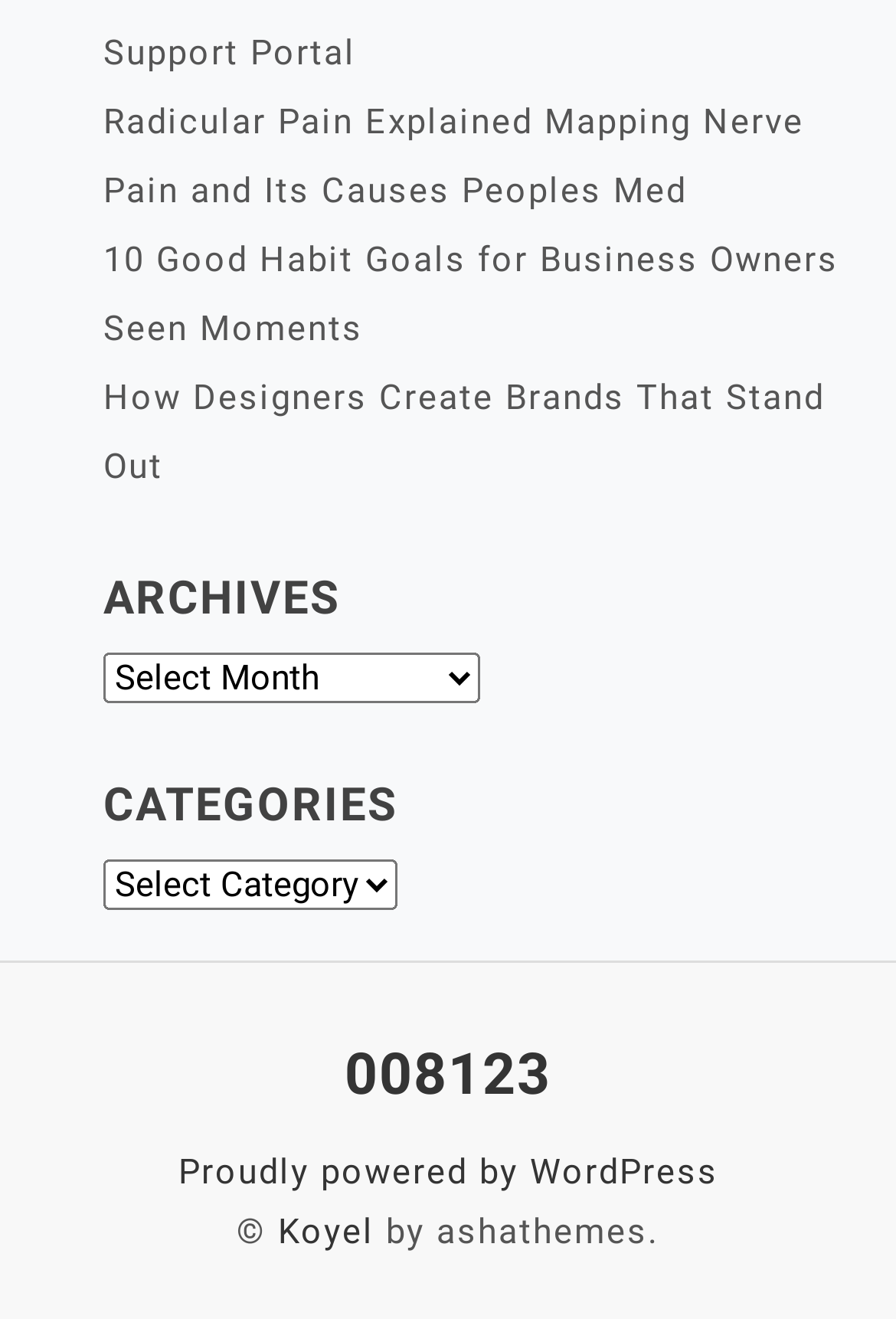Please specify the bounding box coordinates of the clickable region necessary for completing the following instruction: "Choose a category from 'Categories'". The coordinates must consist of four float numbers between 0 and 1, i.e., [left, top, right, bottom].

[0.115, 0.651, 0.444, 0.689]